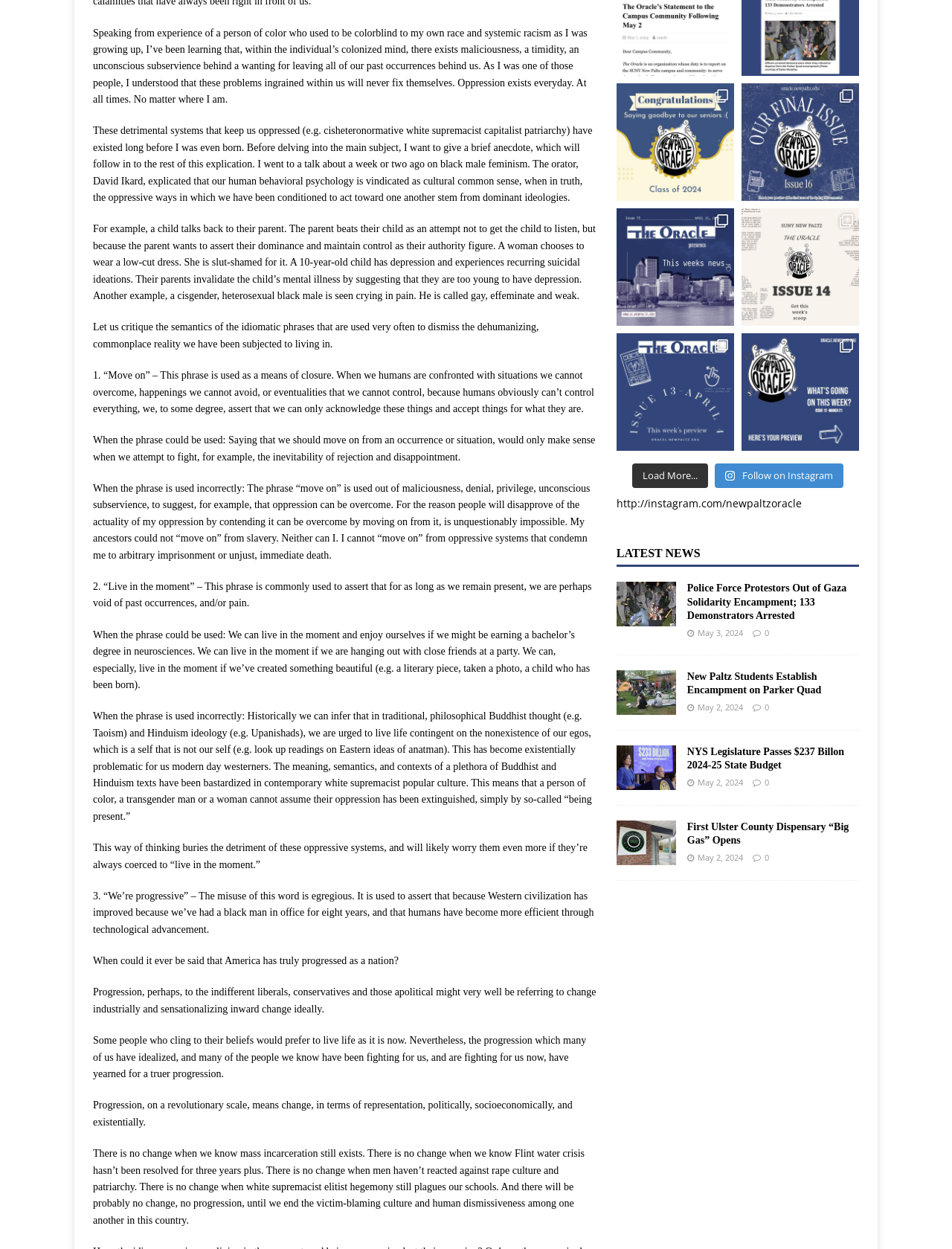Determine the bounding box for the UI element as described: "Issue 14 out now!". The coordinates should be represented as four float numbers between 0 and 1, formatted as [left, top, right, bottom].

[0.779, 0.167, 0.902, 0.261]